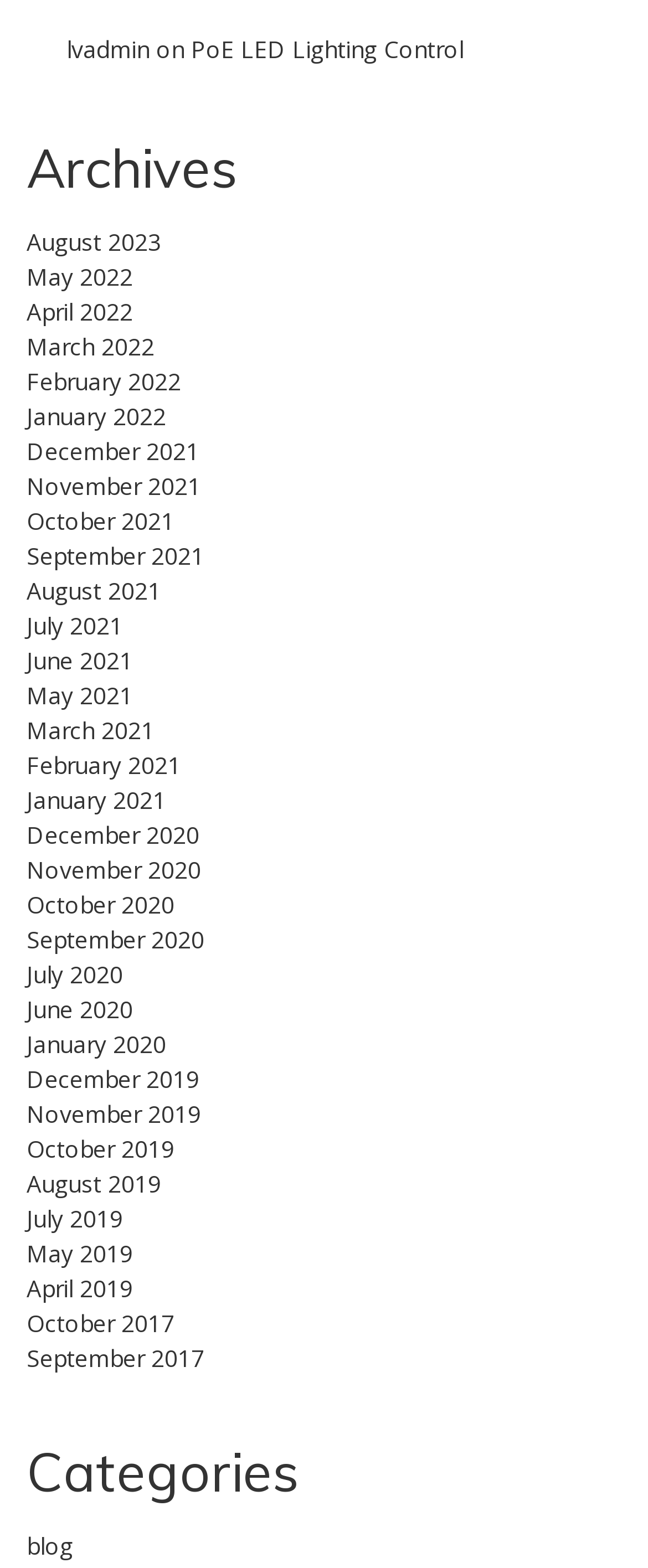Locate the coordinates of the bounding box for the clickable region that fulfills this instruction: "Contact Us".

None